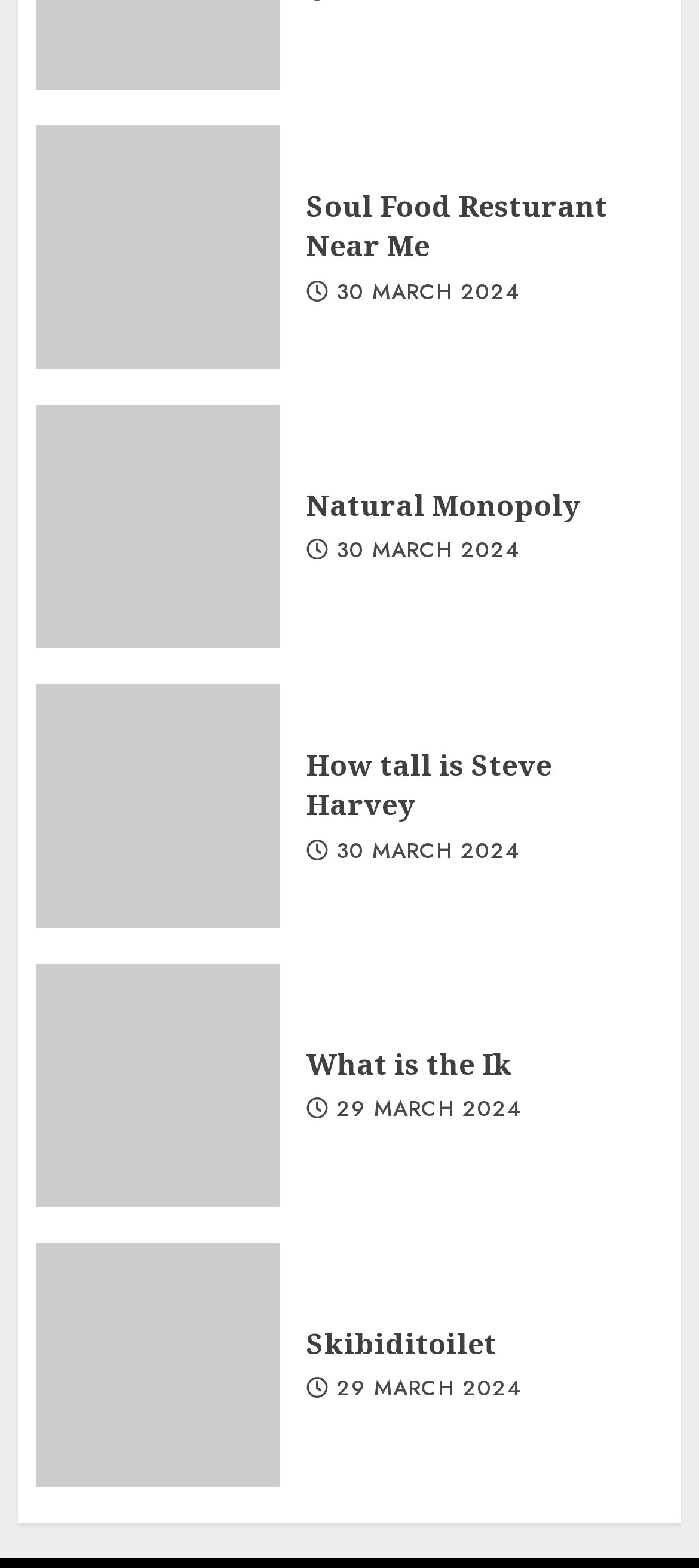How many links are there on the webpage?
Based on the visual content, answer with a single word or a brief phrase.

9